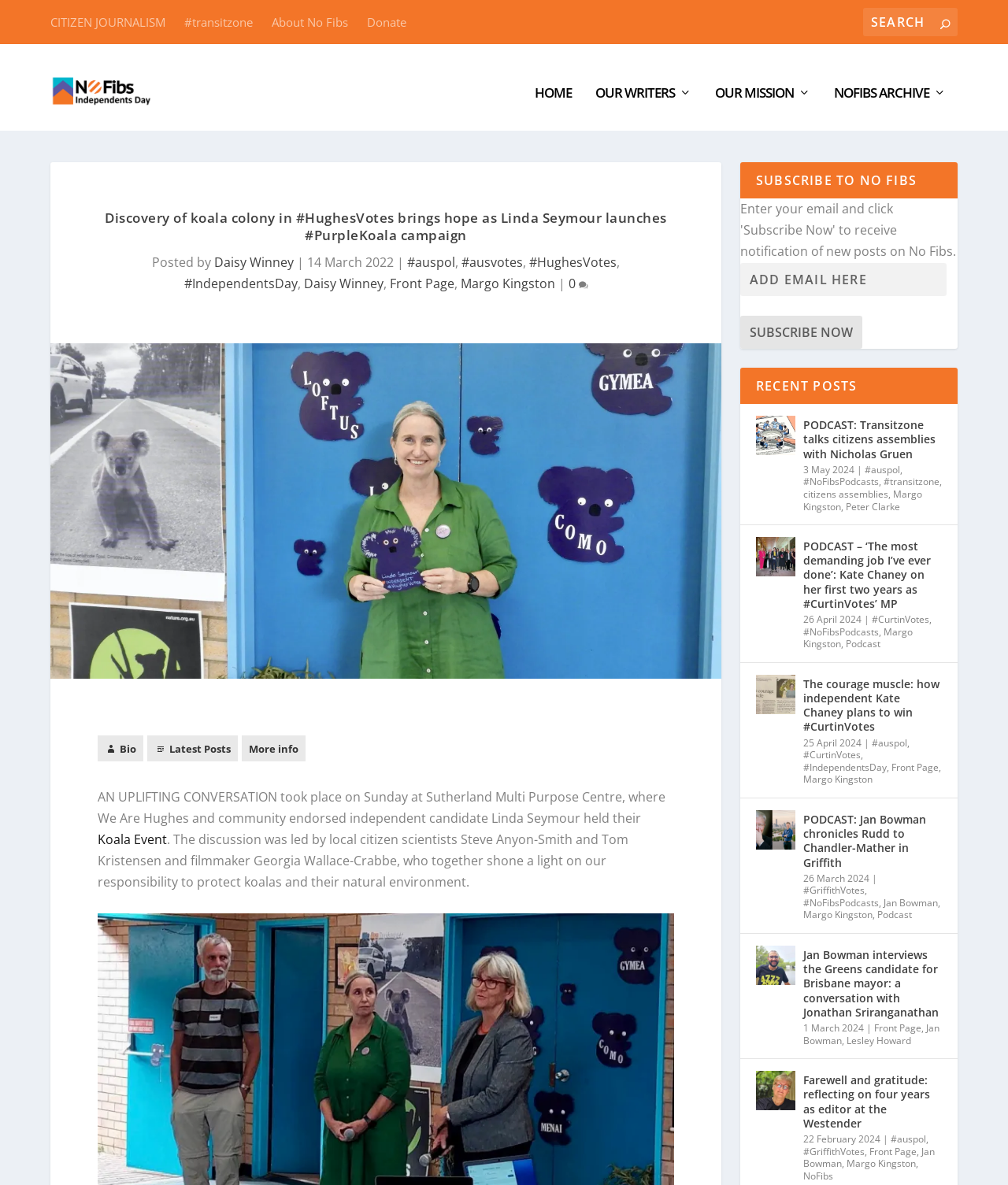What is the name of the candidate mentioned in the article?
Please respond to the question with a detailed and well-explained answer.

The article mentions 'community endorsed independent candidate Linda Seymour' in the context of the Koala Event, indicating that Linda Seymour is the candidate being referred to.